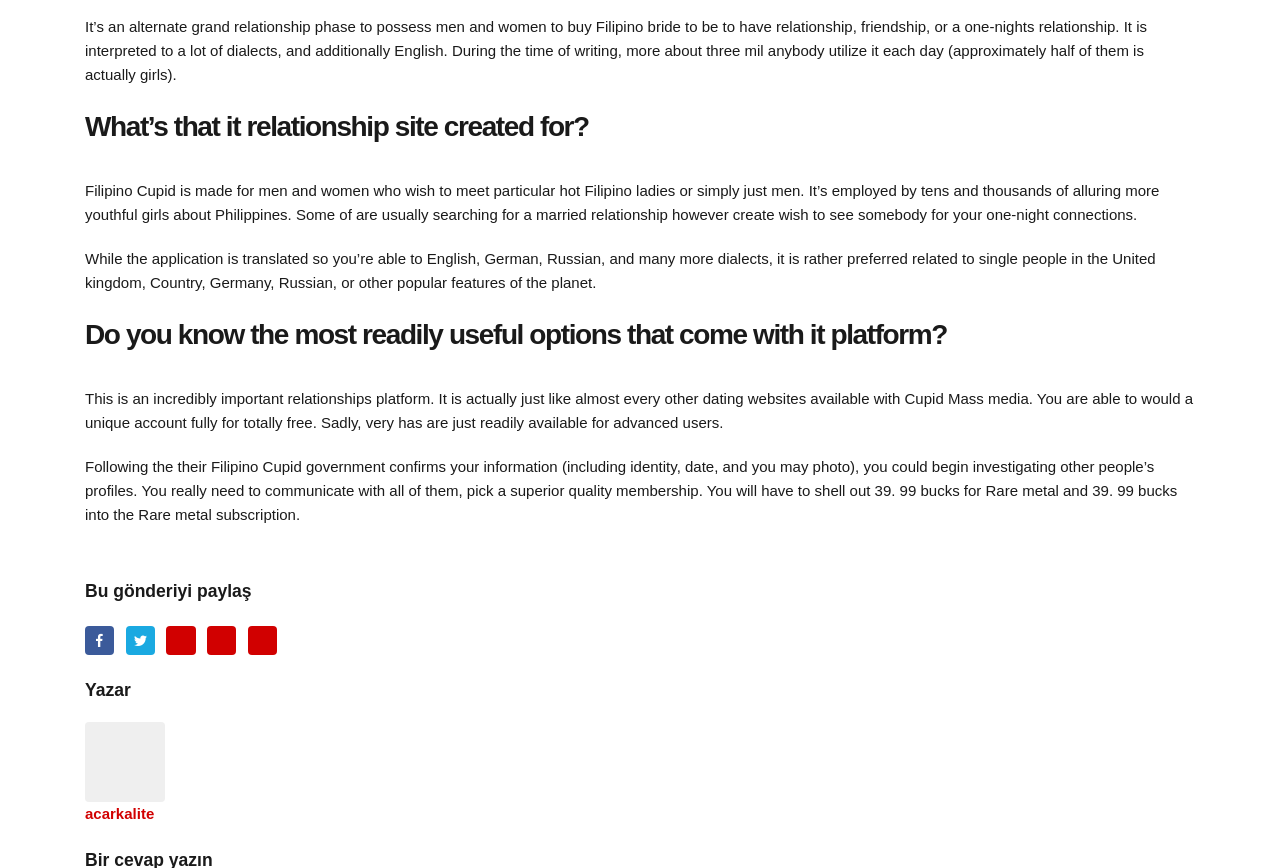Provide a one-word or brief phrase answer to the question:
Where are most users of the platform from?

UK, US, Germany, Russia, and others